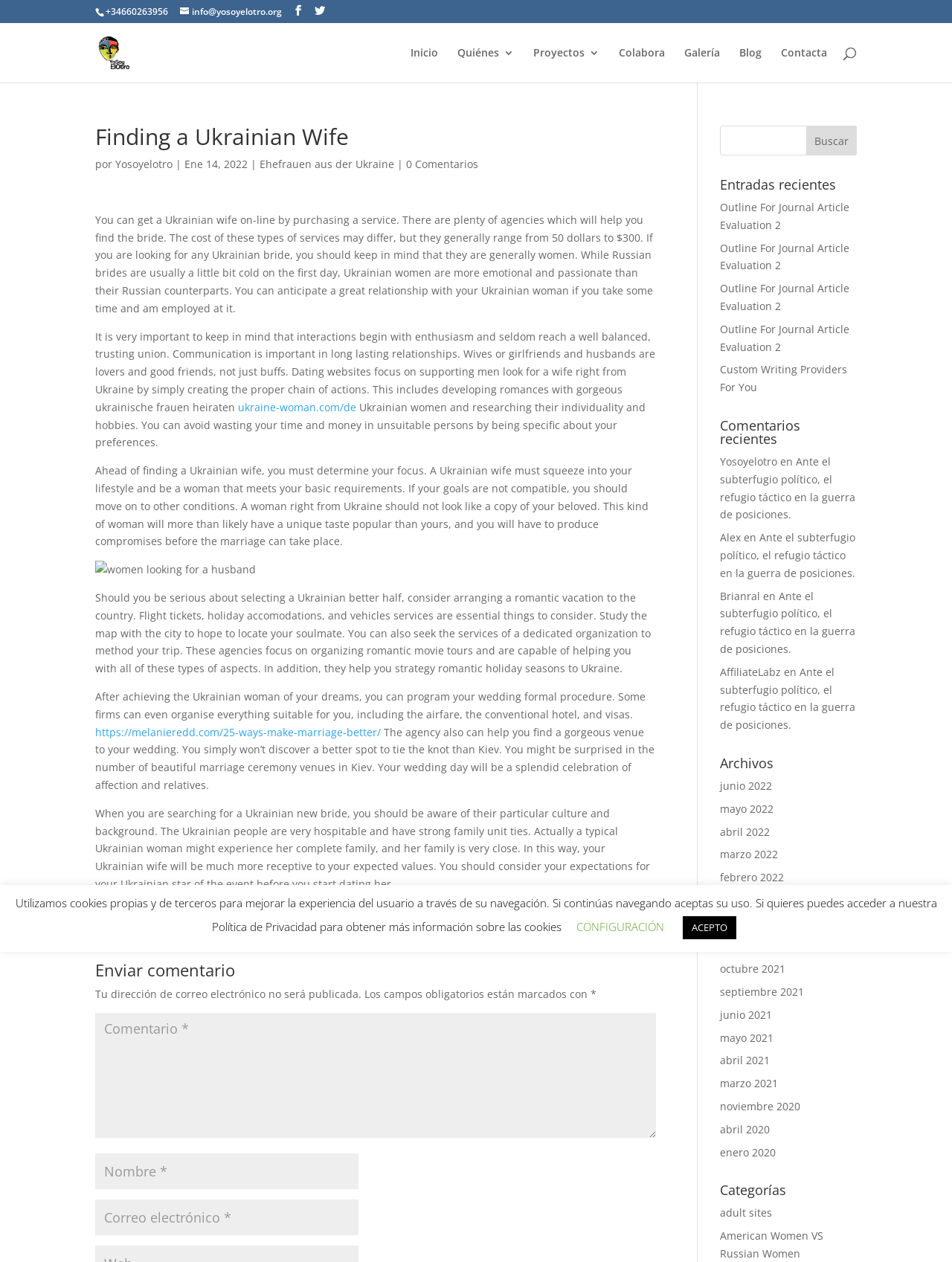Locate the UI element described as follows: "alt="YoSoyElOtro"". Return the bounding box coordinates as four float numbers between 0 and 1 in the order [left, top, right, bottom].

[0.103, 0.035, 0.137, 0.046]